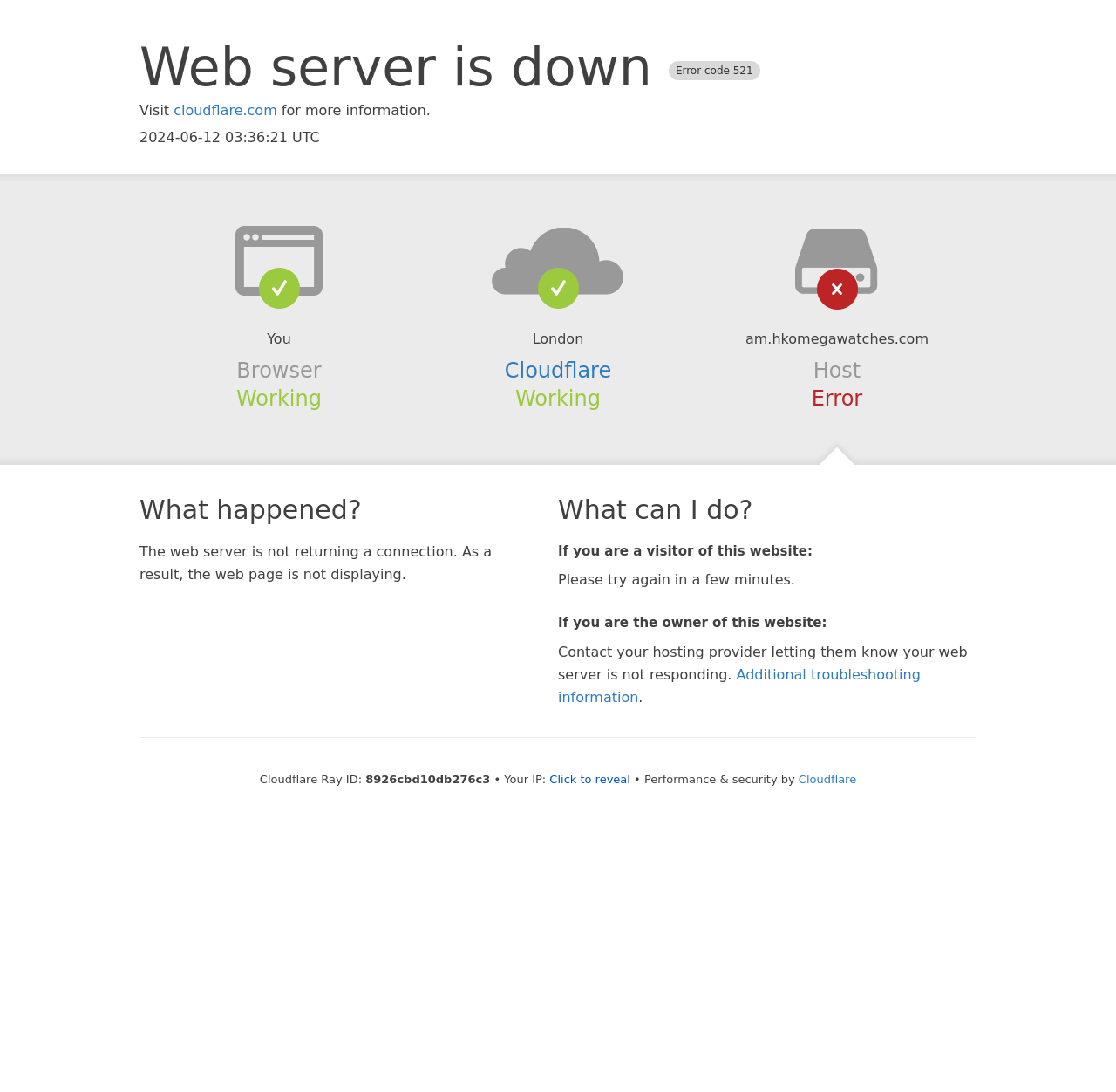Offer a thorough description of the webpage.

This webpage appears to be an error page, indicating that the web server is down. At the top, there is a heading that reads "Web server is down Error code 521". Below this heading, there are three lines of text: "Visit cloudflare.com for more information.", a timestamp "2024-06-12 03:36:21 UTC", and a brief message "You".

To the right of the timestamp, there are three sections: "Browser", "Cloudflare", and "Host". Each section has a heading and some brief information. The "Browser" section indicates that it is working, while the "Cloudflare" section has a link to Cloudflare and also indicates that it is working. The "Host" section shows the domain "am.hkomegawatches.com" and indicates that there is an error.

Below these sections, there are three main headings: "What happened?", "What can I do?", and several subheadings. The "What happened?" section explains that the web server is not returning a connection, resulting in the webpage not displaying. The "What can I do?" section provides guidance for visitors and owners of the website. Visitors are advised to try again in a few minutes, while owners are instructed to contact their hosting provider.

At the bottom of the page, there is some additional information, including a Cloudflare Ray ID, an IP address, and a button to reveal more information. There is also a link to "Additional troubleshooting information" and a message indicating that the page is secured by Cloudflare.